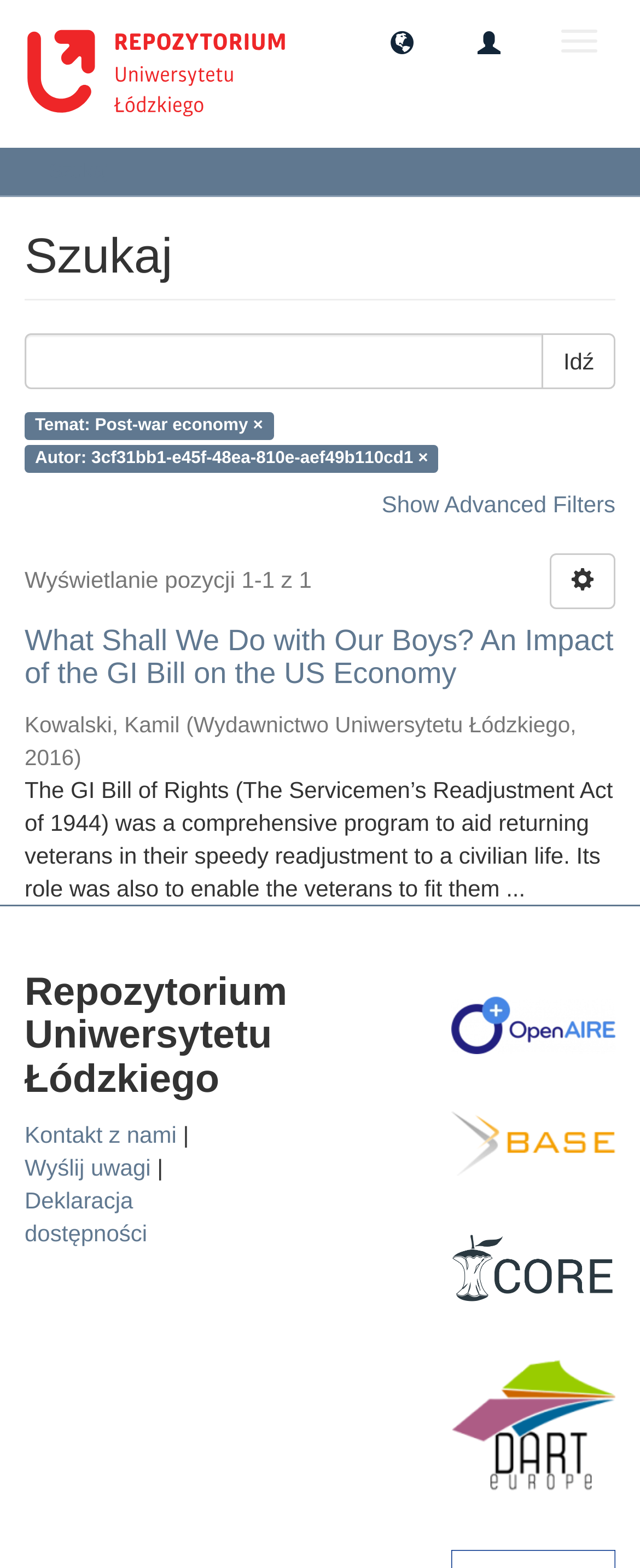Refer to the image and provide a thorough answer to this question:
How many search results are displayed?

I can see a static text 'Wyświetlanie pozycji 1-1 z 1' which indicates that there is only one search result displayed on the current page.